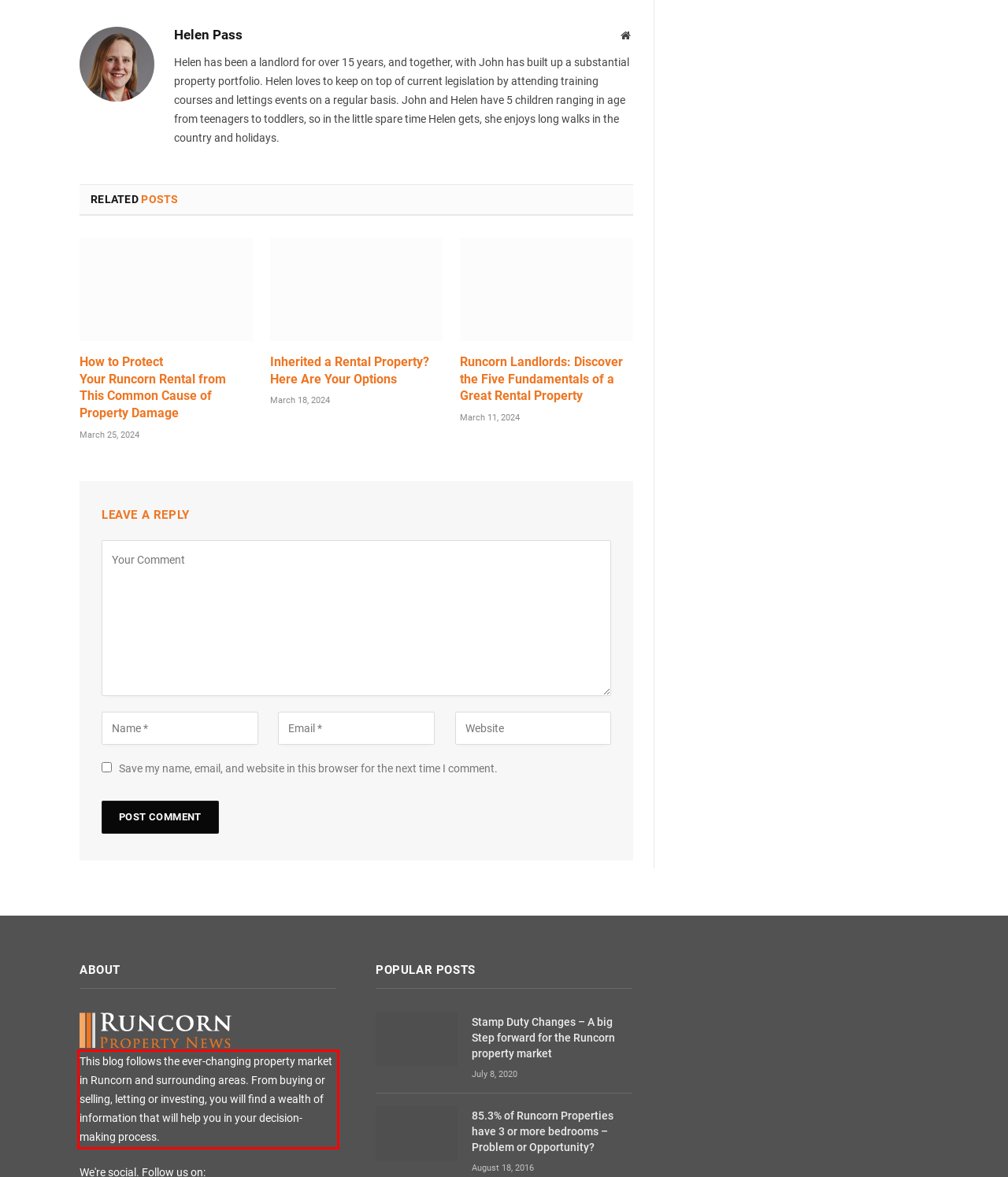Observe the screenshot of the webpage that includes a red rectangle bounding box. Conduct OCR on the content inside this red bounding box and generate the text.

This blog follows the ever-changing property market in Runcorn and surrounding areas. From buying or selling, letting or investing, you will find a wealth of information that will help you in your decision-making process.